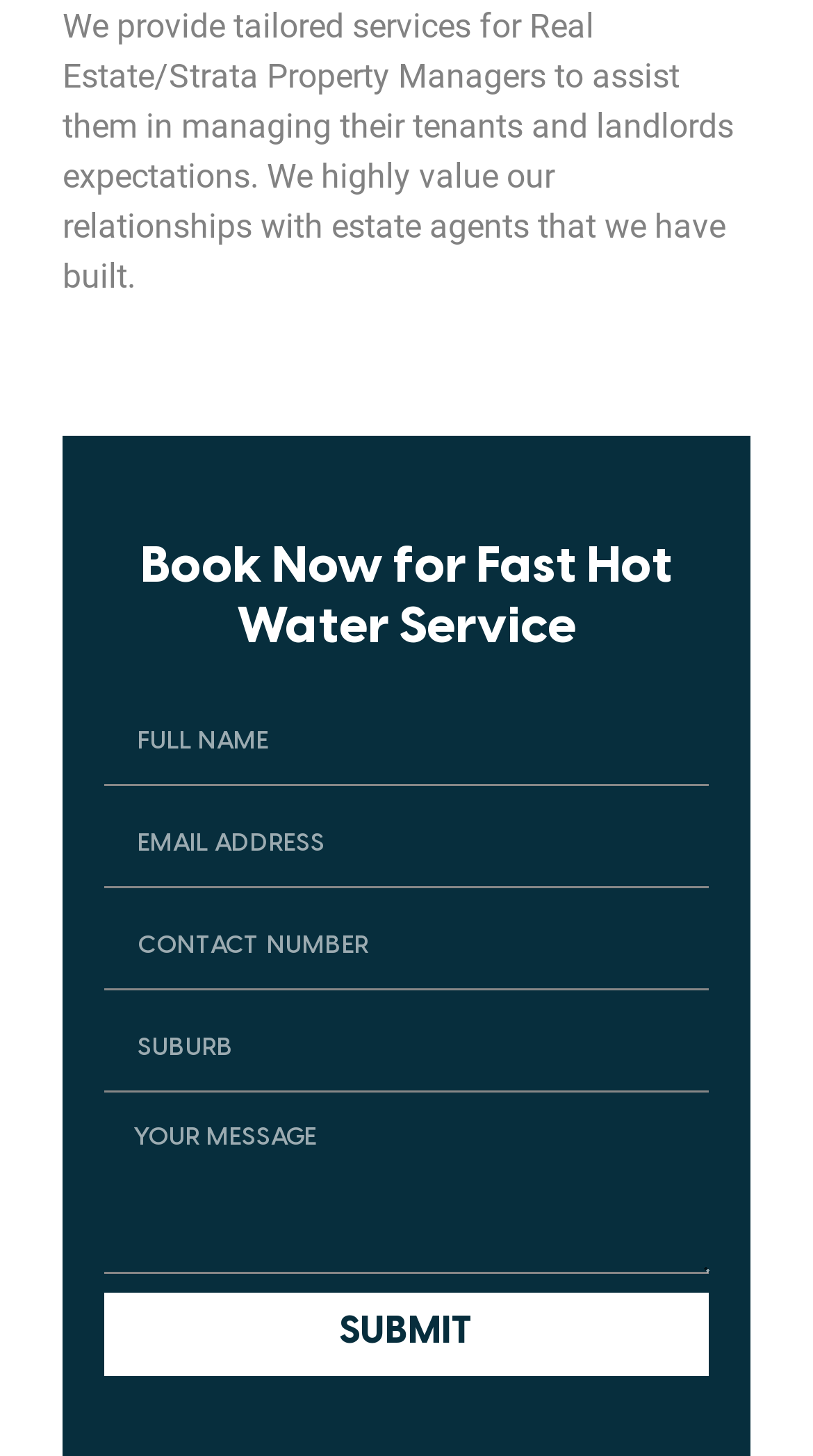Based on the image, please elaborate on the answer to the following question:
What is the purpose of the services provided?

Based on the StaticText element, it is clear that the services are tailored for Real Estate/Strata Property Managers to assist them in managing their tenants and landlords expectations.